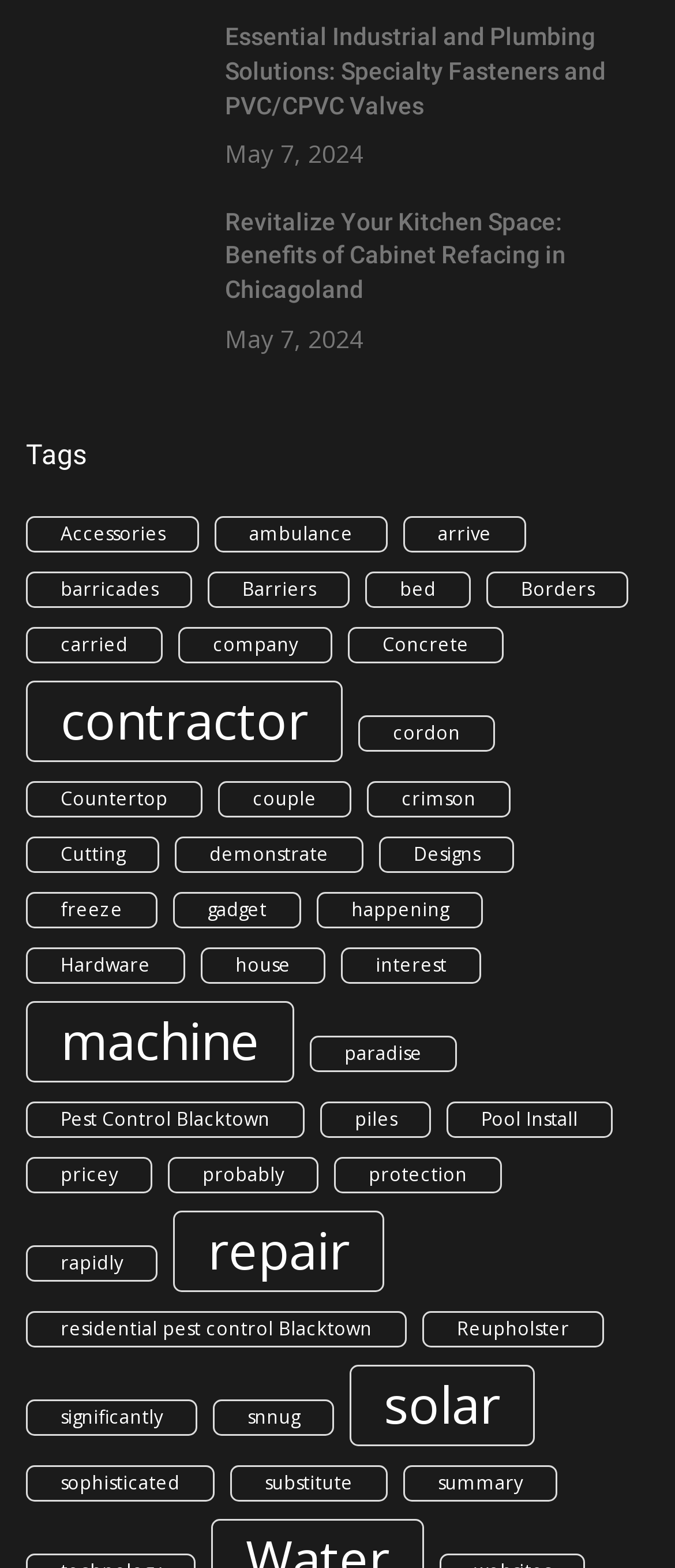Please provide the bounding box coordinates for the element that needs to be clicked to perform the instruction: "Click on 'Revitalize Your Kitchen Space: Benefits of Cabinet Refacing in Chicagoland'". The coordinates must consist of four float numbers between 0 and 1, formatted as [left, top, right, bottom].

[0.333, 0.132, 0.838, 0.193]